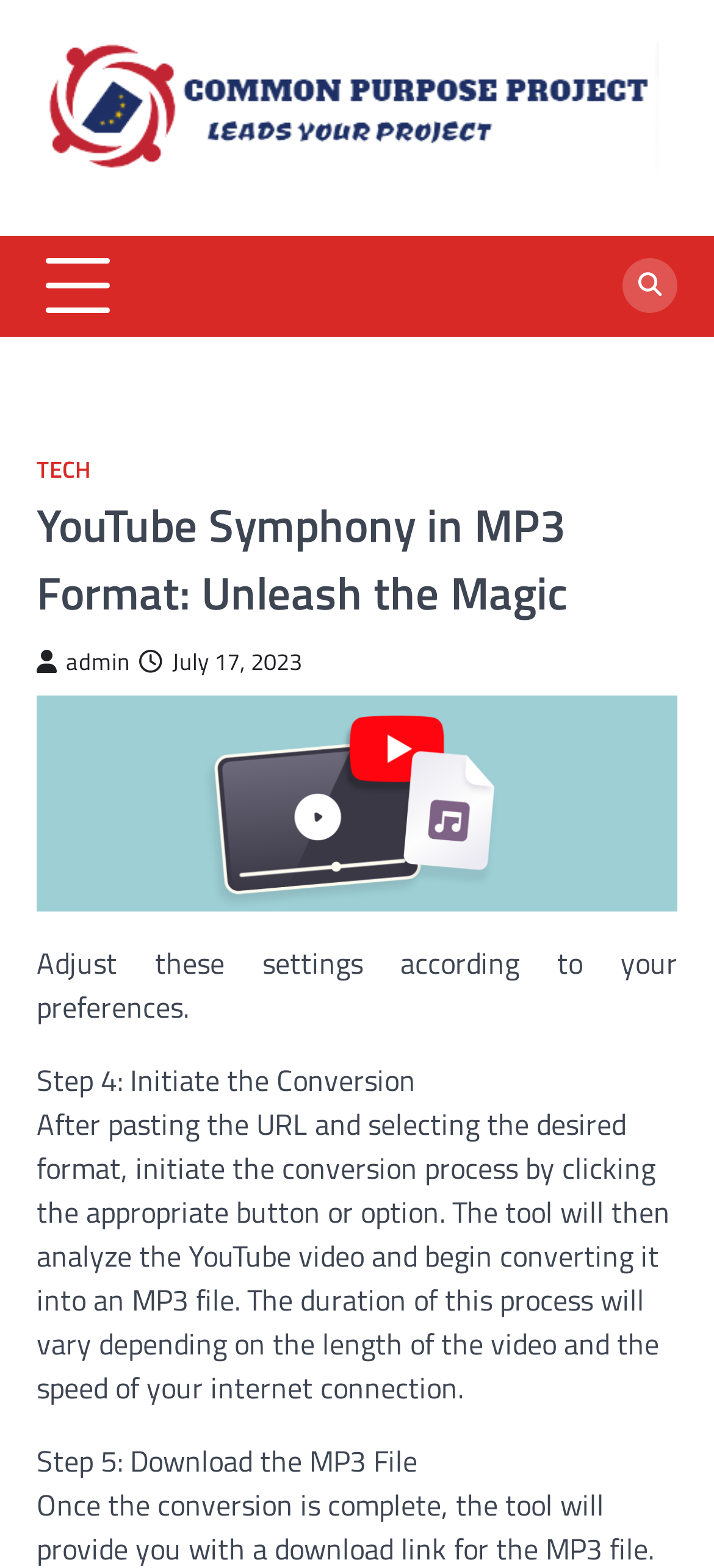Find the bounding box of the UI element described as follows: "Tech".

[0.051, 0.29, 0.128, 0.308]